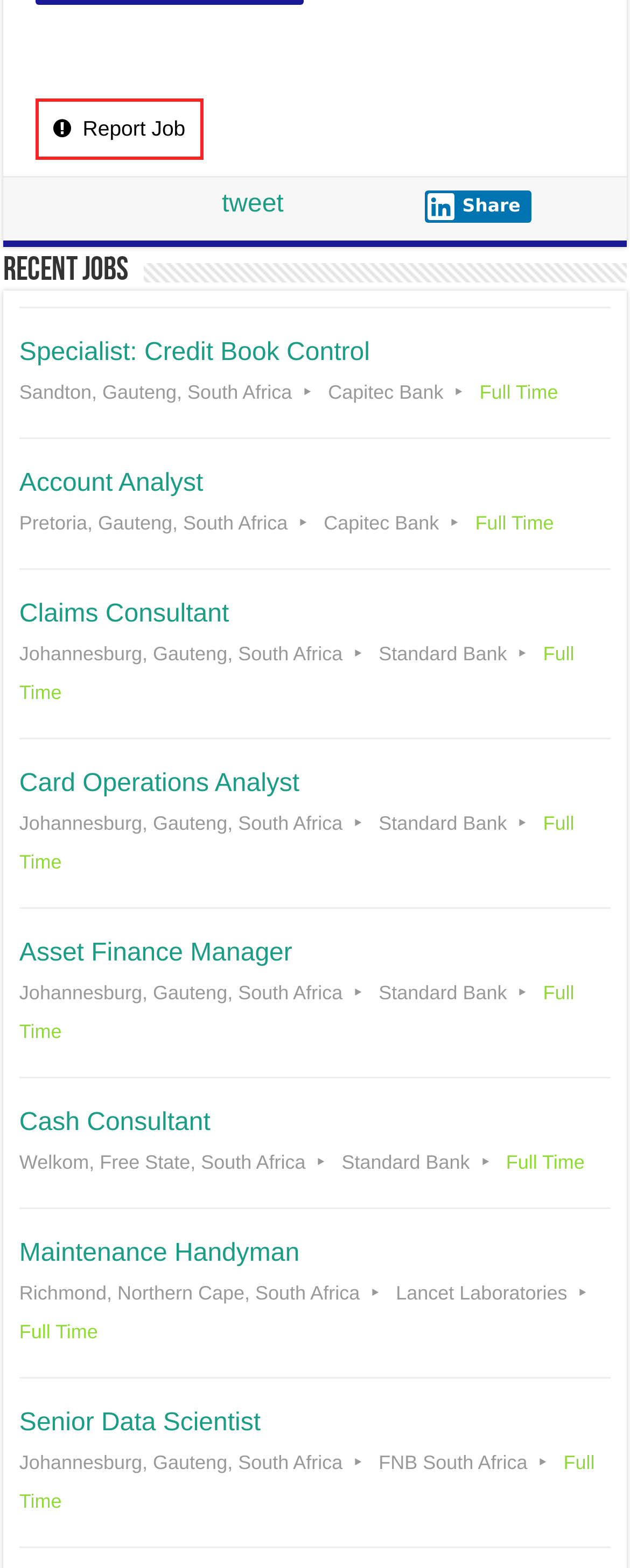Extract the bounding box coordinates for the described element: "Login". The coordinates should be represented as four float numbers between 0 and 1: [left, top, right, bottom].

None